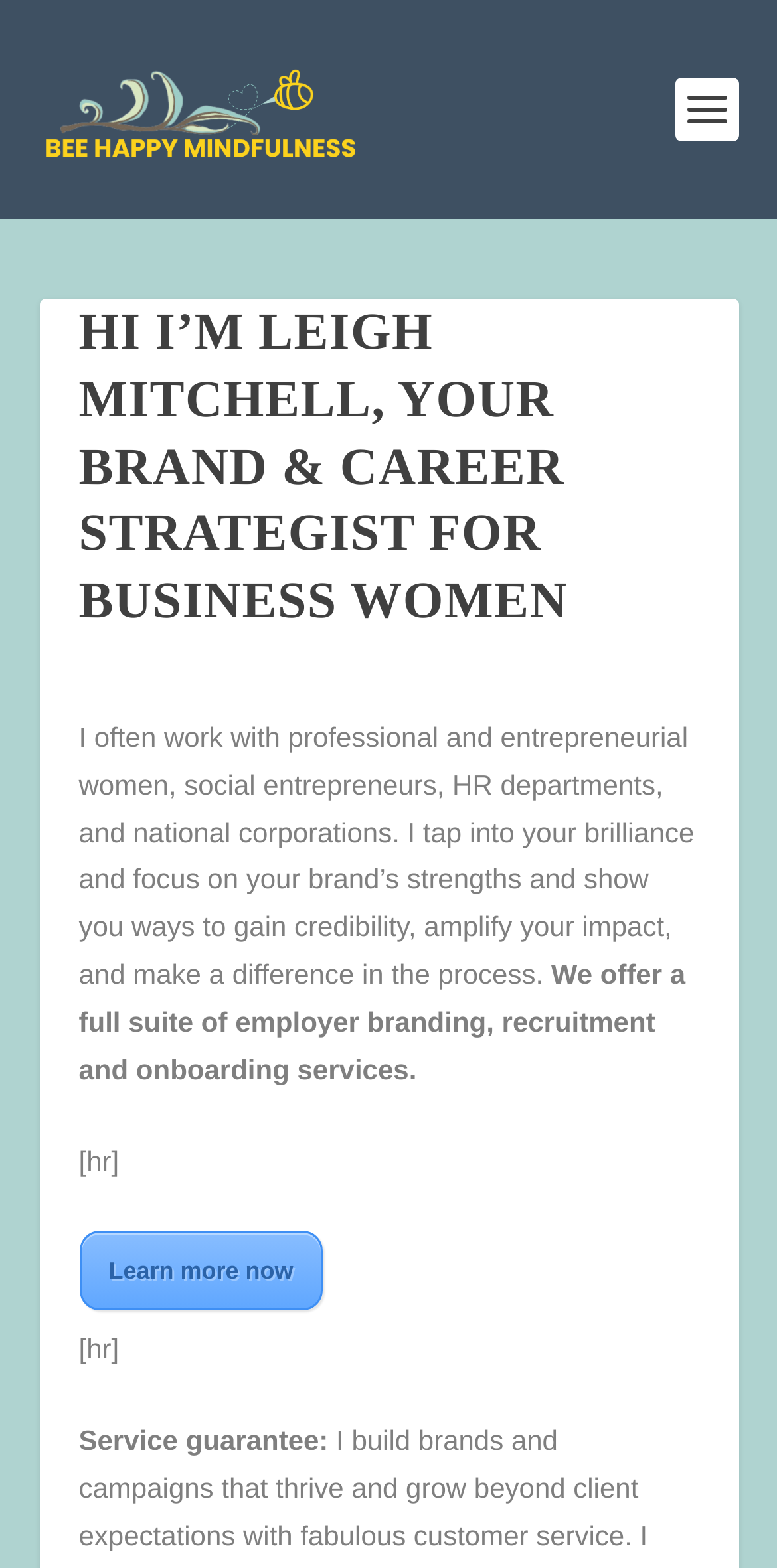Please find and report the primary heading text from the webpage.

HI I’M LEIGH MITCHELL, YOUR BRAND & CAREER STRATEGIST FOR BUSINESS WOMEN